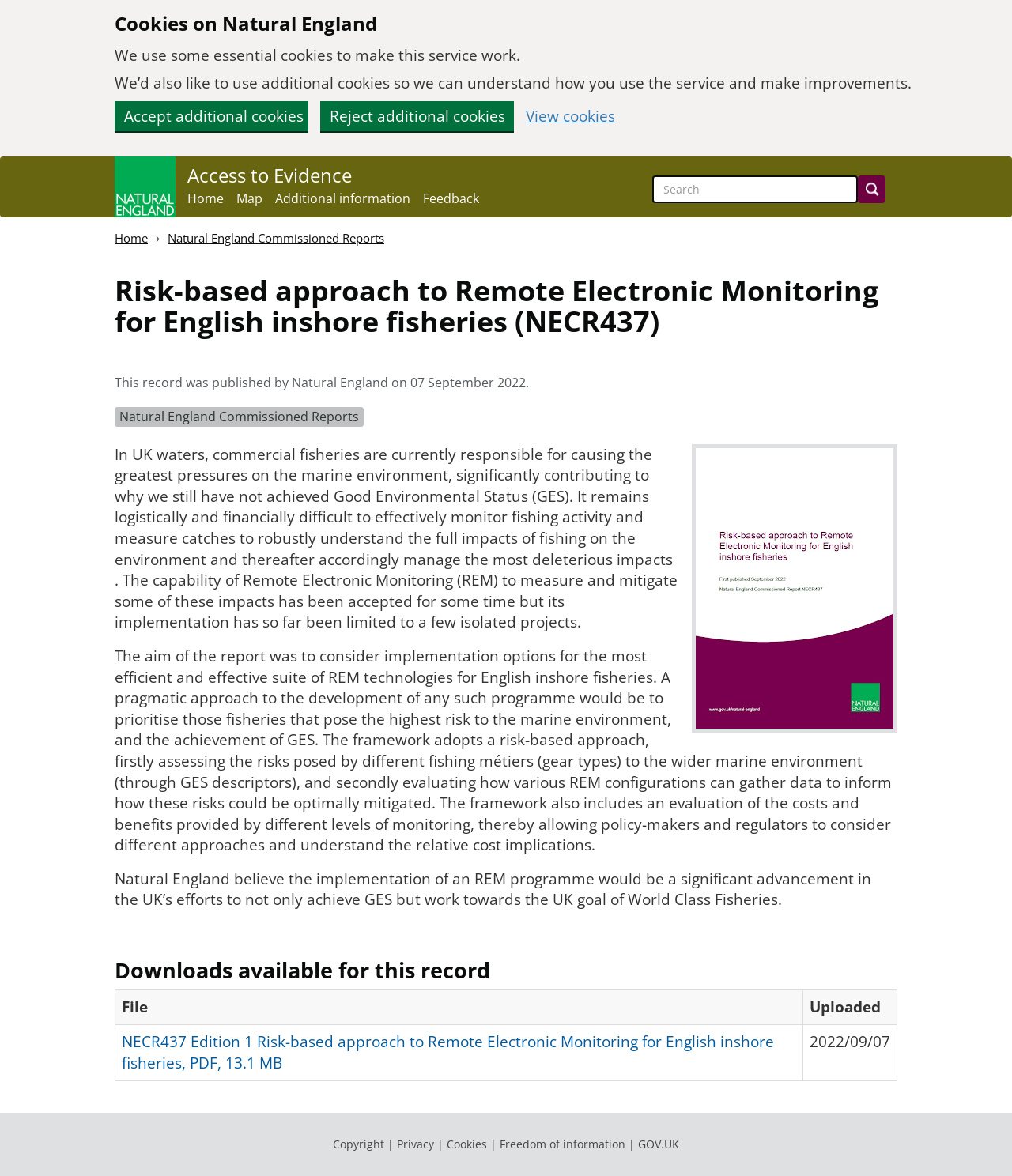Locate the bounding box coordinates of the region to be clicked to comply with the following instruction: "Go to Natural England homepage". The coordinates must be four float numbers between 0 and 1, in the form [left, top, right, bottom].

[0.113, 0.133, 0.173, 0.185]